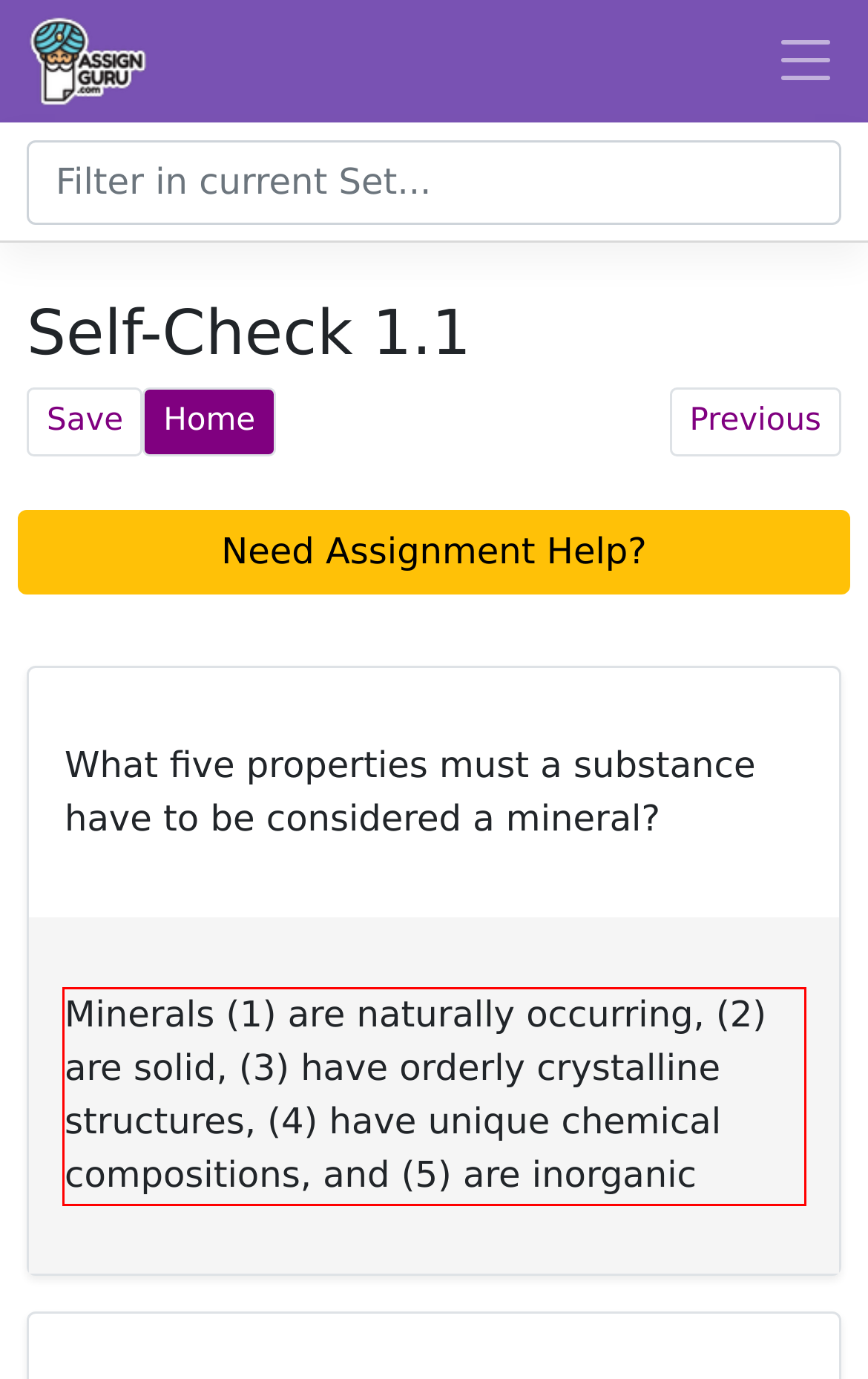Identify and transcribe the text content enclosed by the red bounding box in the given screenshot.

Minerals (1) are naturally occurring, (2) are solid, (3) have orderly crystalline structures, (4) have unique chemical compositions, and (5) are inorganic